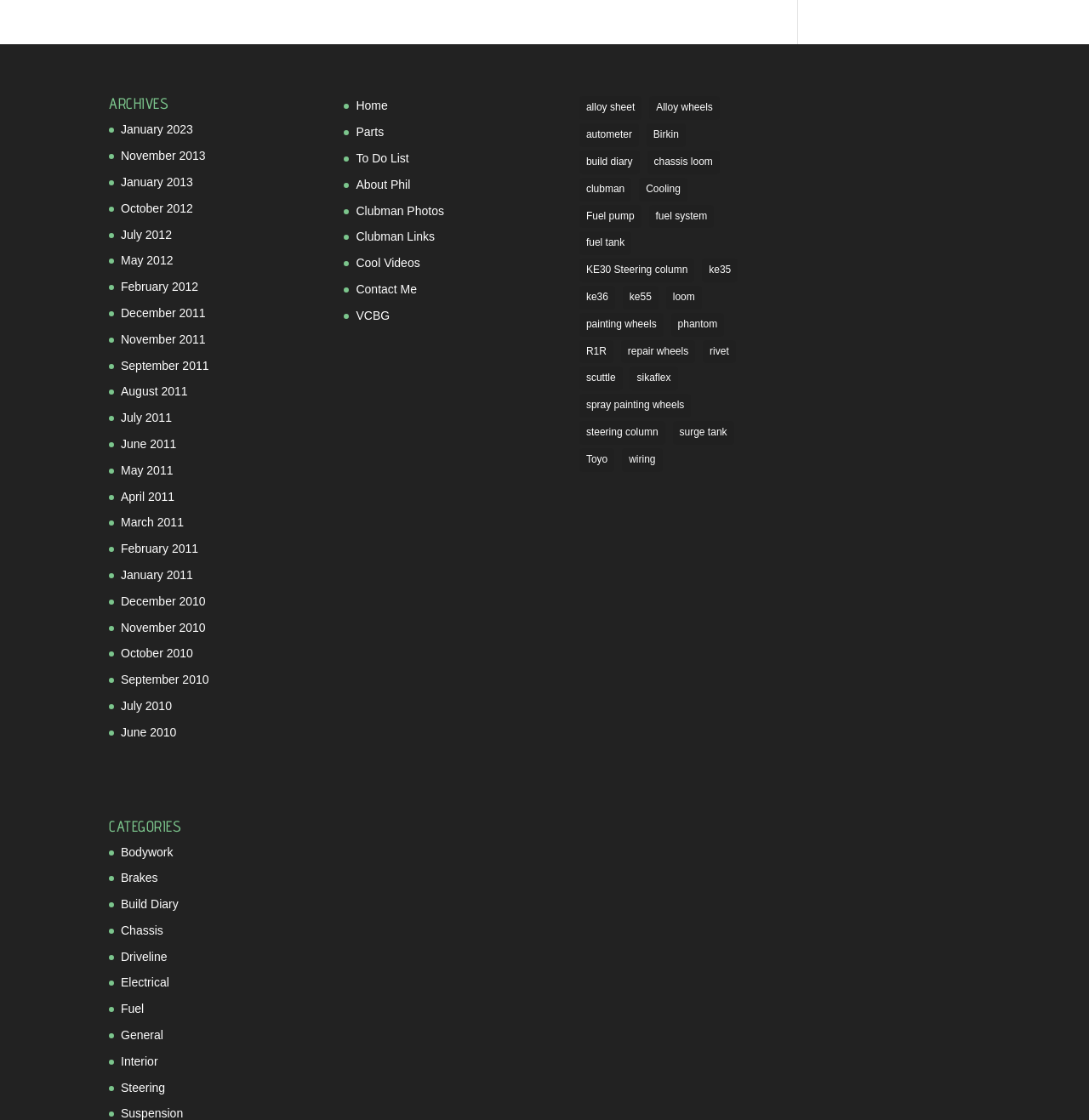Identify the bounding box coordinates of the element to click to follow this instruction: 'Go to the 'Home' page'. Ensure the coordinates are four float values between 0 and 1, provided as [left, top, right, bottom].

[0.327, 0.088, 0.356, 0.101]